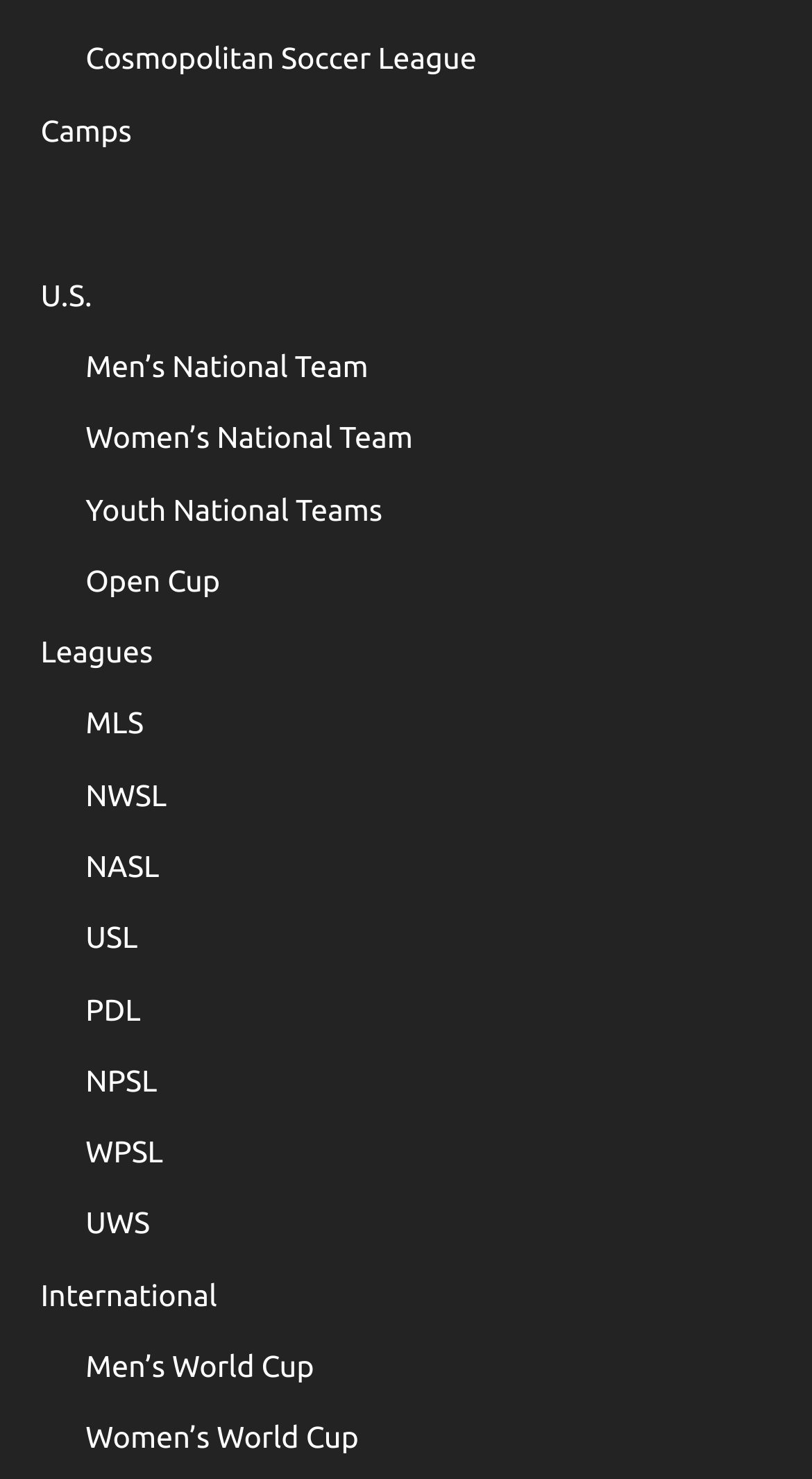Please specify the bounding box coordinates of the area that should be clicked to accomplish the following instruction: "Click on Cosmopolitan Soccer League". The coordinates should consist of four float numbers between 0 and 1, i.e., [left, top, right, bottom].

[0.105, 0.018, 0.587, 0.063]